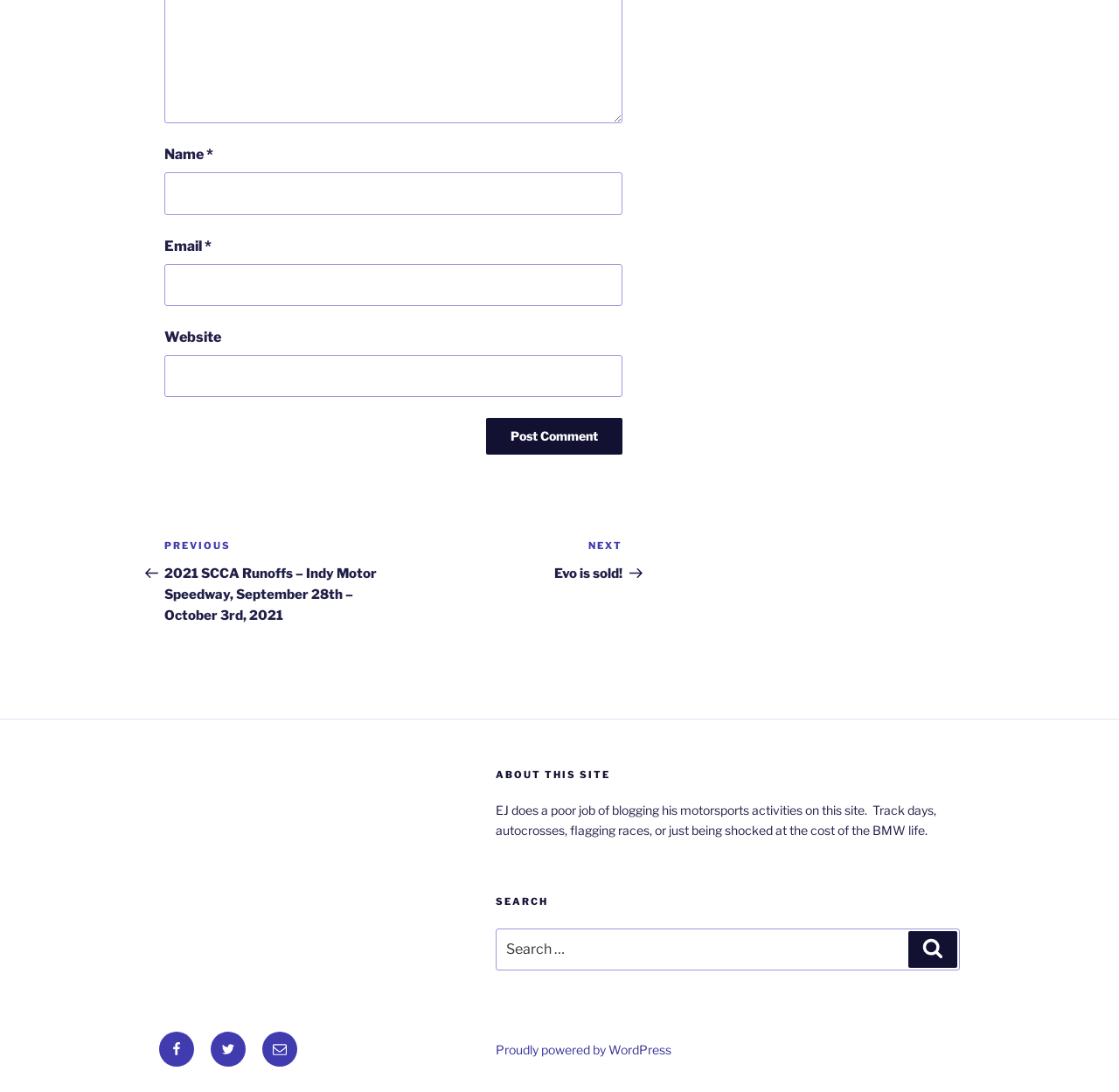Pinpoint the bounding box coordinates of the element you need to click to execute the following instruction: "Click the Post Comment button". The bounding box should be represented by four float numbers between 0 and 1, in the format [left, top, right, bottom].

[0.435, 0.383, 0.556, 0.417]